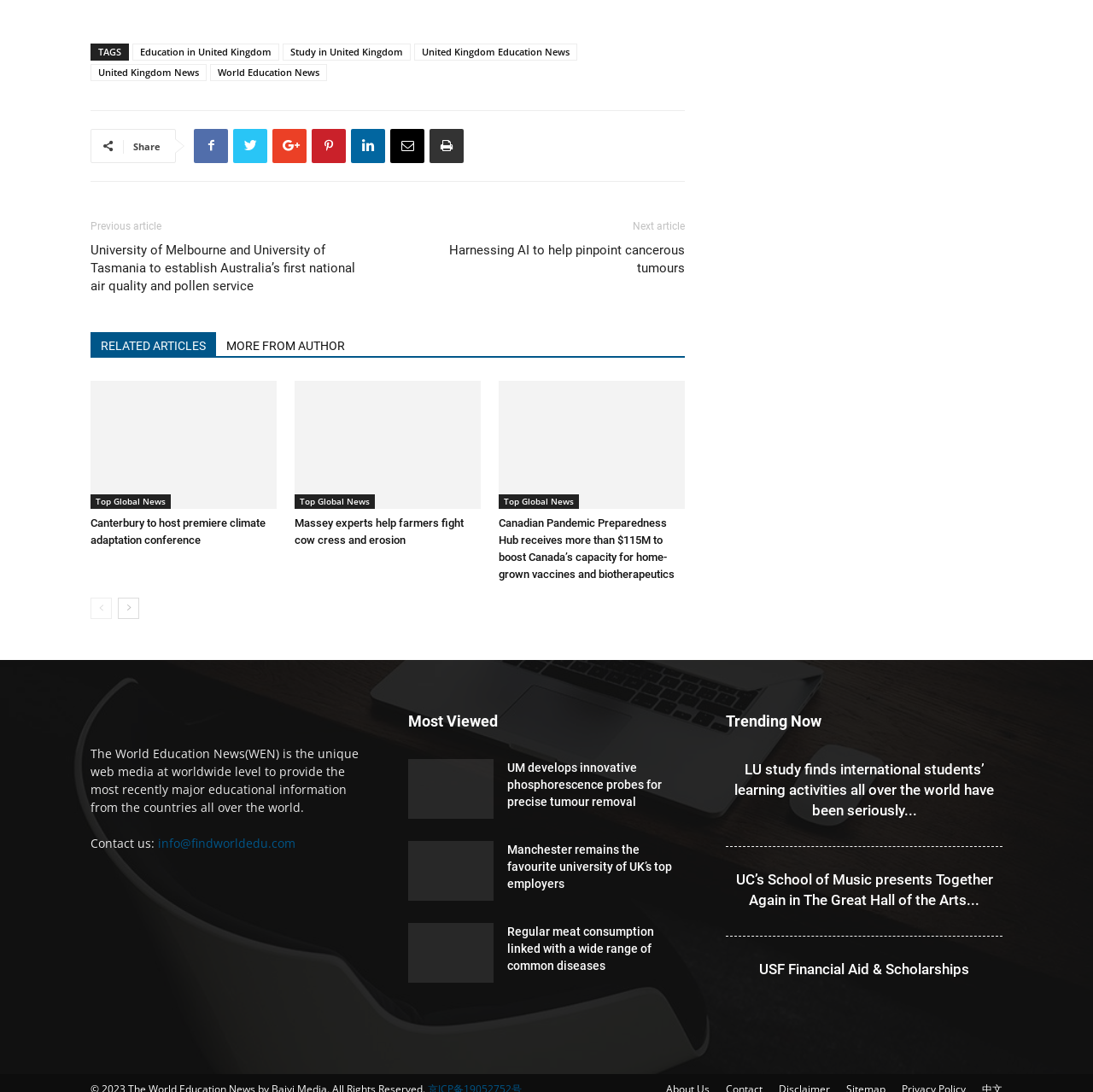What is the name of the website?
Please use the image to deliver a detailed and complete answer.

I determined the answer by looking at the text 'The World Education News' which is located at the top of the webpage, and it seems to be the title of the website.